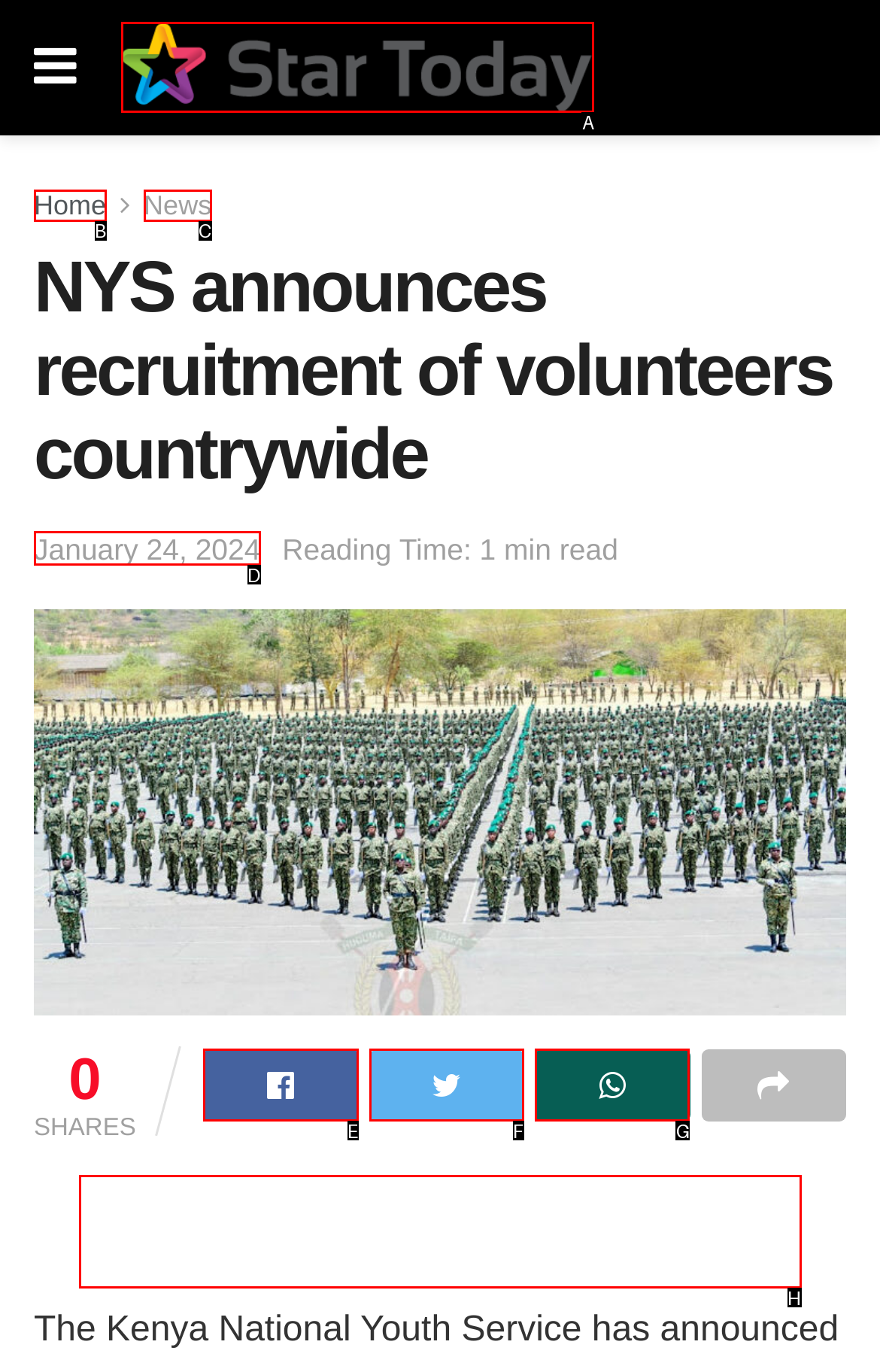Tell me which letter I should select to achieve the following goal: Click the Star Today Logo
Answer with the corresponding letter from the provided options directly.

A